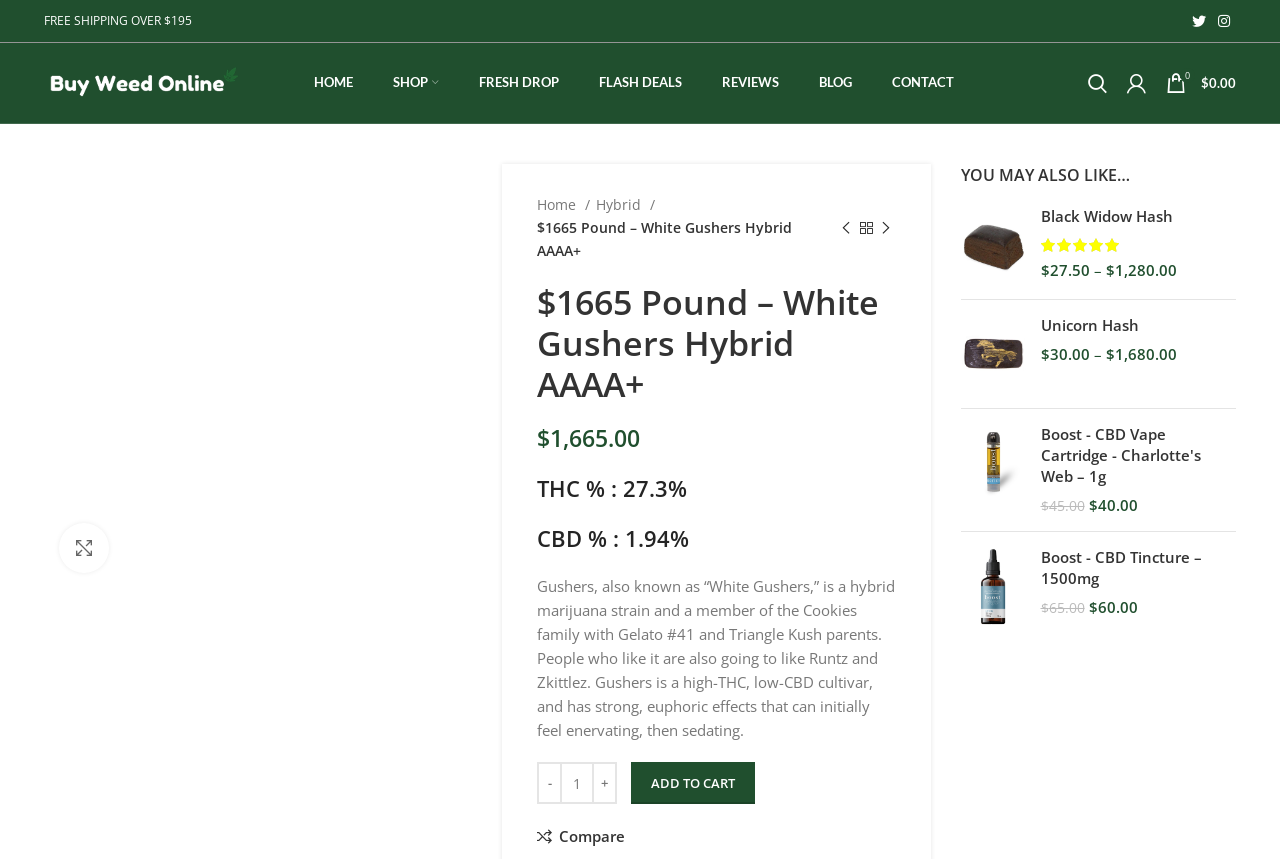Can you identify the bounding box coordinates of the clickable region needed to carry out this instruction: 'Search for products'? The coordinates should be four float numbers within the range of 0 to 1, stated as [left, top, right, bottom].

[0.842, 0.073, 0.873, 0.12]